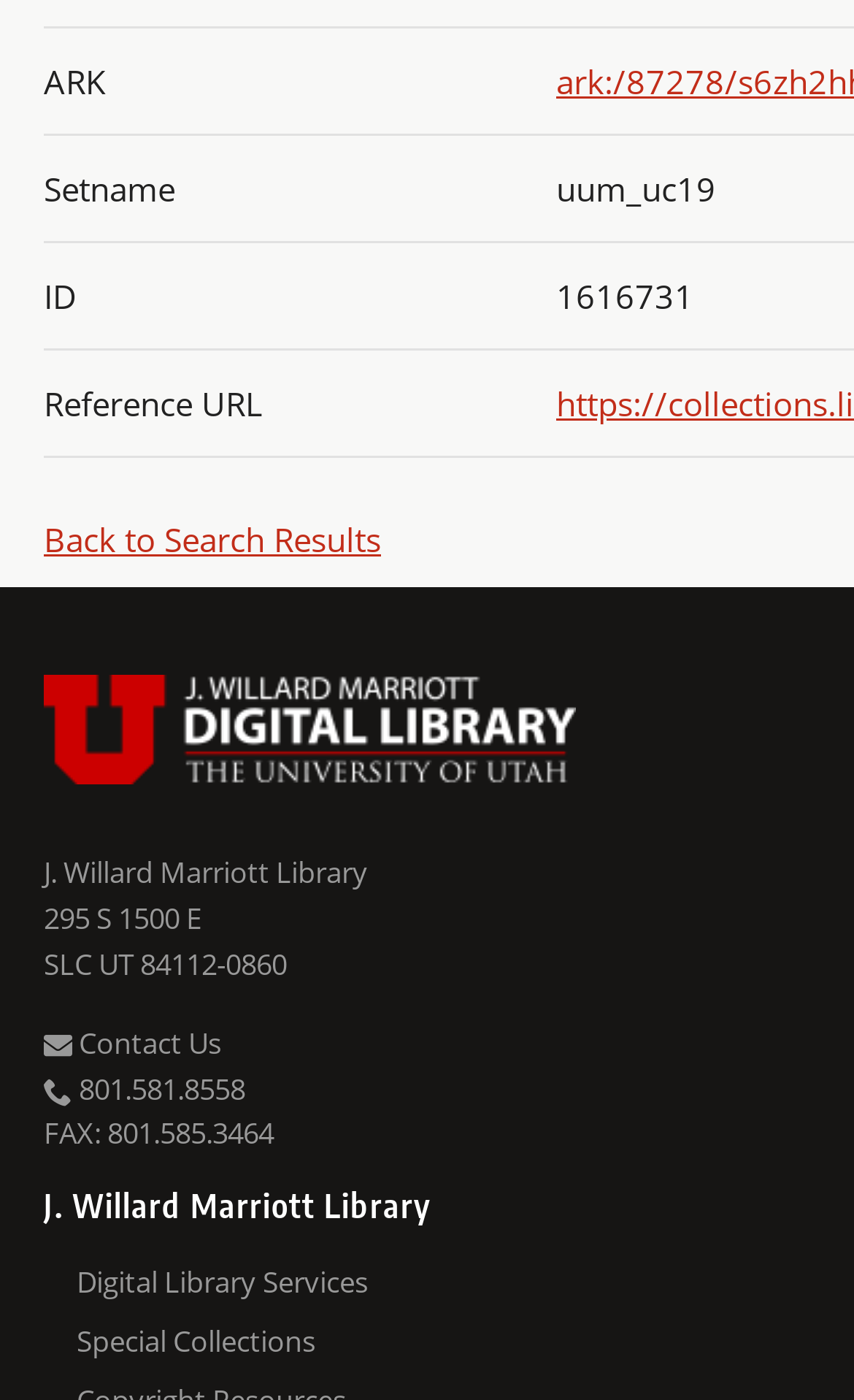Kindly determine the bounding box coordinates of the area that needs to be clicked to fulfill this instruction: "contact us".

[0.051, 0.247, 0.259, 0.275]